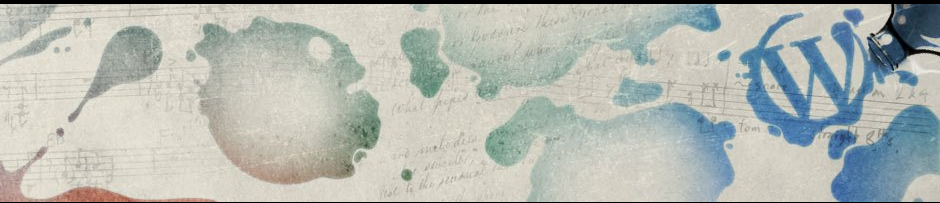What is suggested by the faint musical notations?
Using the information presented in the image, please offer a detailed response to the question.

The presence of faint musical notations in the backdrop of the image suggests a connection to artistic expression and melody, implying that the design is related to creative projects that involve music or sound.